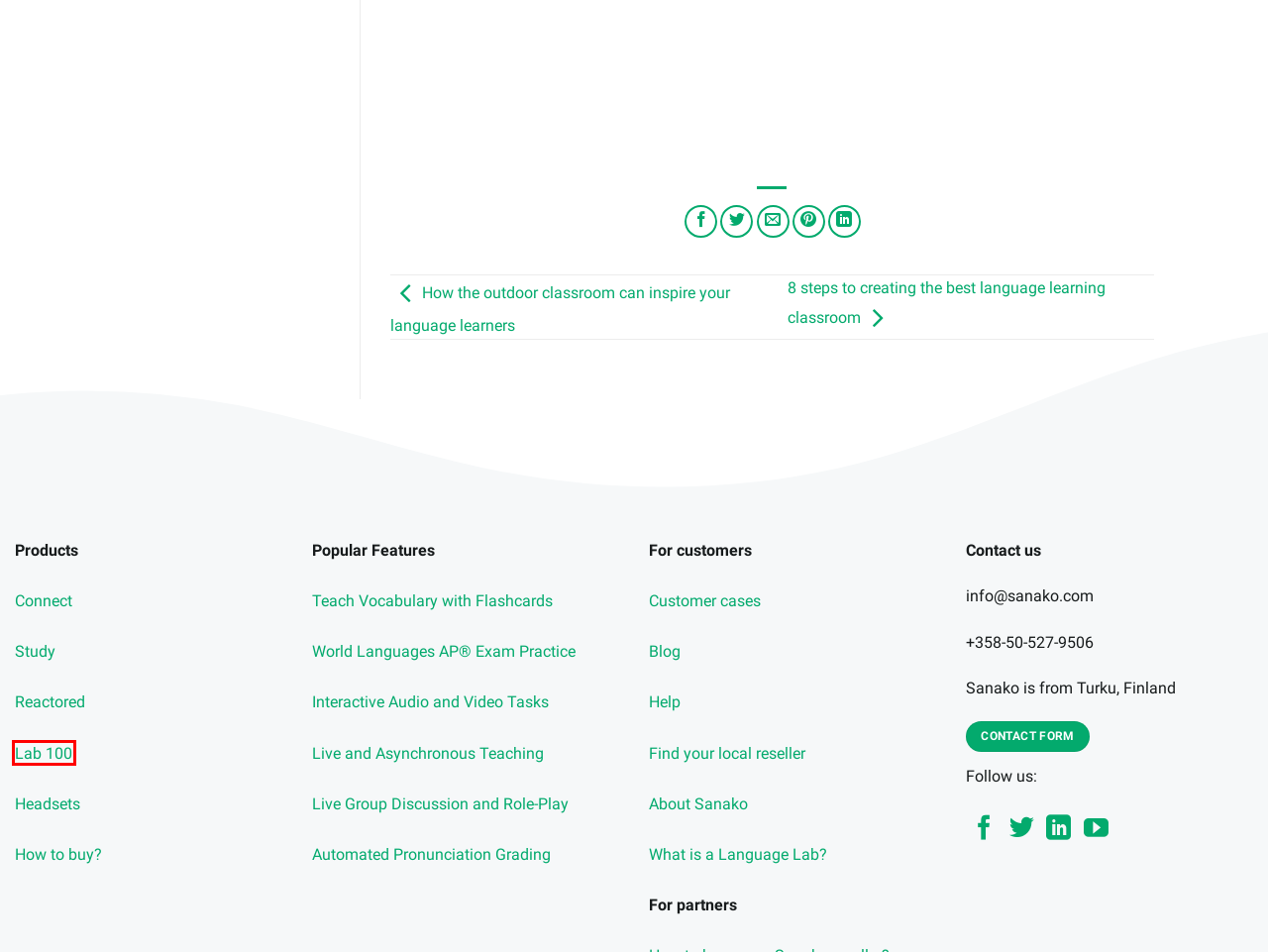Examine the screenshot of the webpage, which includes a red bounding box around an element. Choose the best matching webpage description for the page that will be displayed after clicking the element inside the red bounding box. Here are the candidates:
A. Sanako Resellers - Buy Sanako solutions & Request prices
B. What is a language lab? - Sanako
C. Help and product tutorials - Sanako
D. 8 steps to creating the best language learning classroom
E. Live Group Discussion and Role-Play - Sanako
F. How the outdoor classroom can inspire your language learners
G. Teach vocabulary with Flashcards - Sanako
H. Sanako Lab 100 - Digital language lab

H